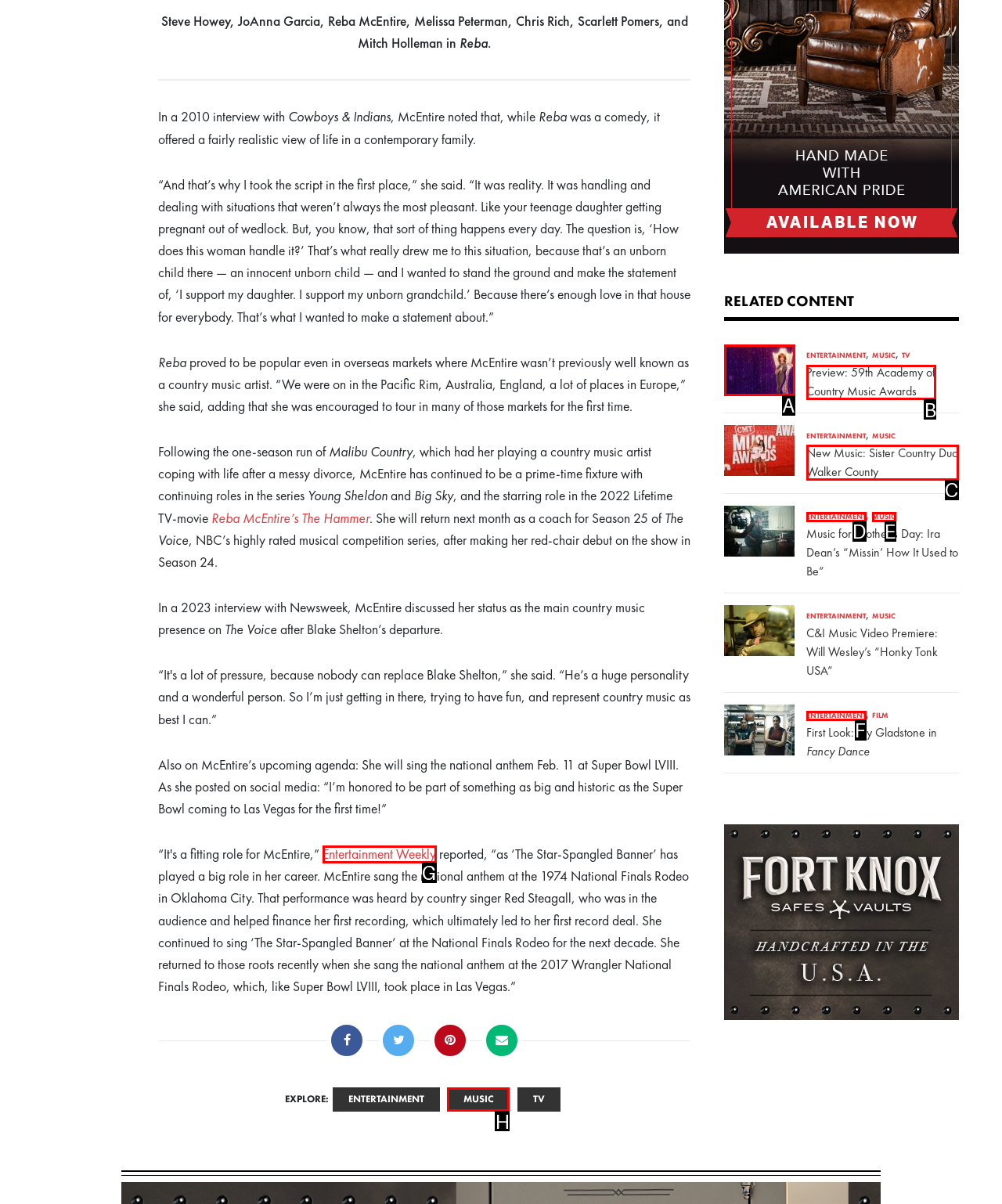Which HTML element should be clicked to complete the following task: Click on the link 'Preview: 59th Academy of Country Music Awards'?
Answer with the letter corresponding to the correct choice.

B